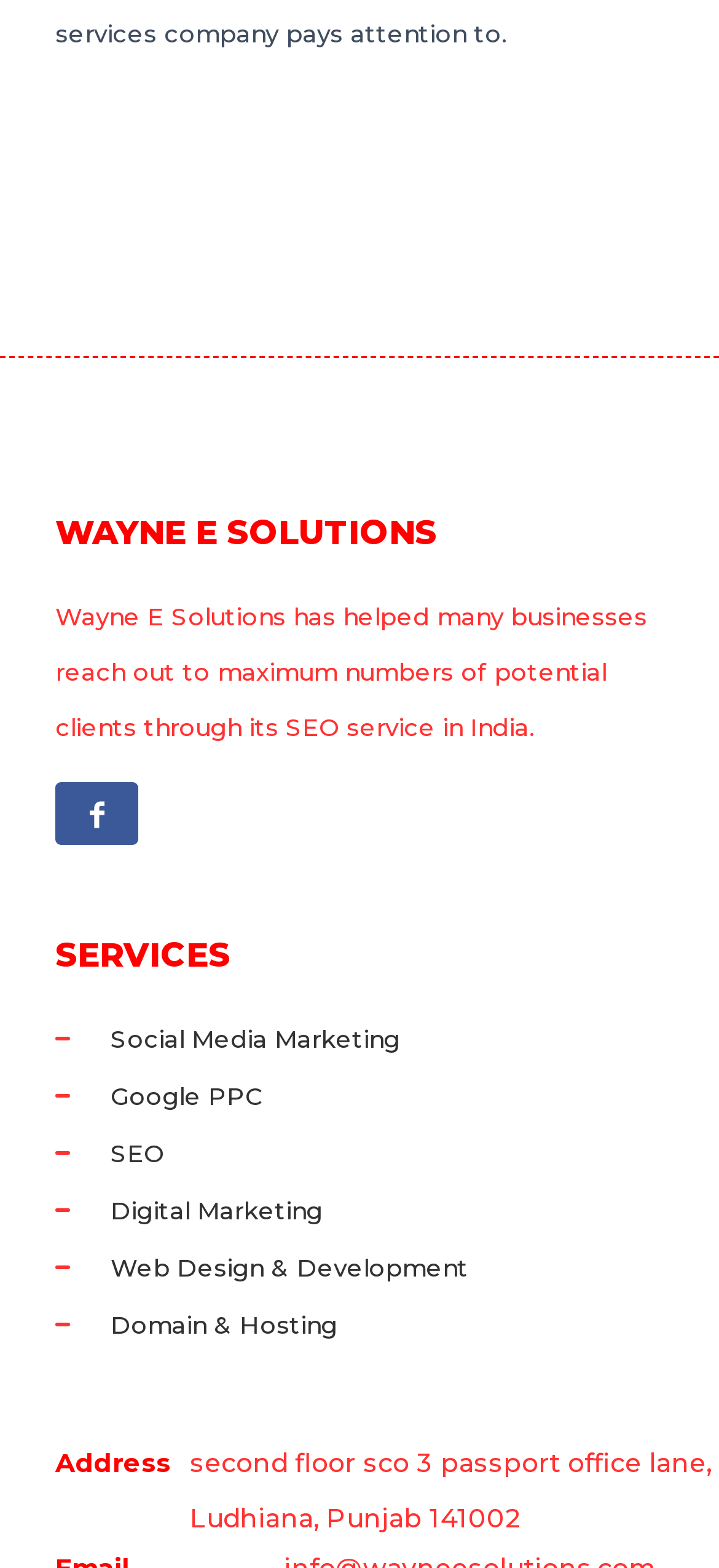What is the location of the company?
Please provide a single word or phrase in response based on the screenshot.

Ludhiana, Punjab 141002